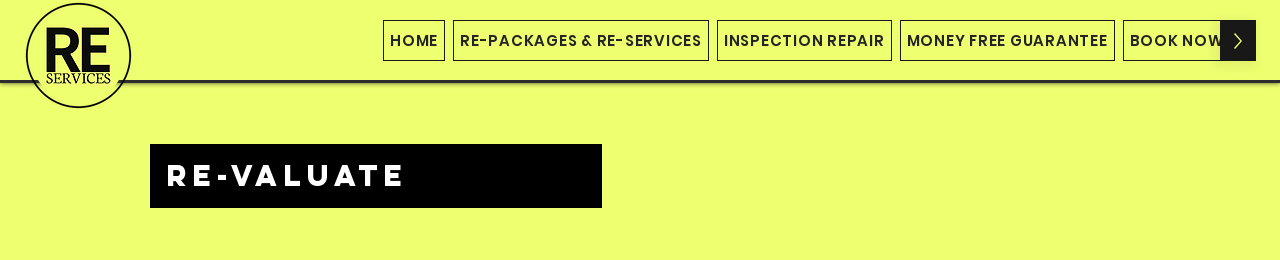Please use the details from the image to answer the following question comprehensively:
What is the color of the background surrounding the 'RE SERVICES' logo?

The question inquires about the color of the background surrounding the 'RE SERVICES' logo. By analyzing the image, it is evident that the logo of 'RE SERVICES' is visible, surrounded by a vibrant yellow background, which provides the answer to the question.